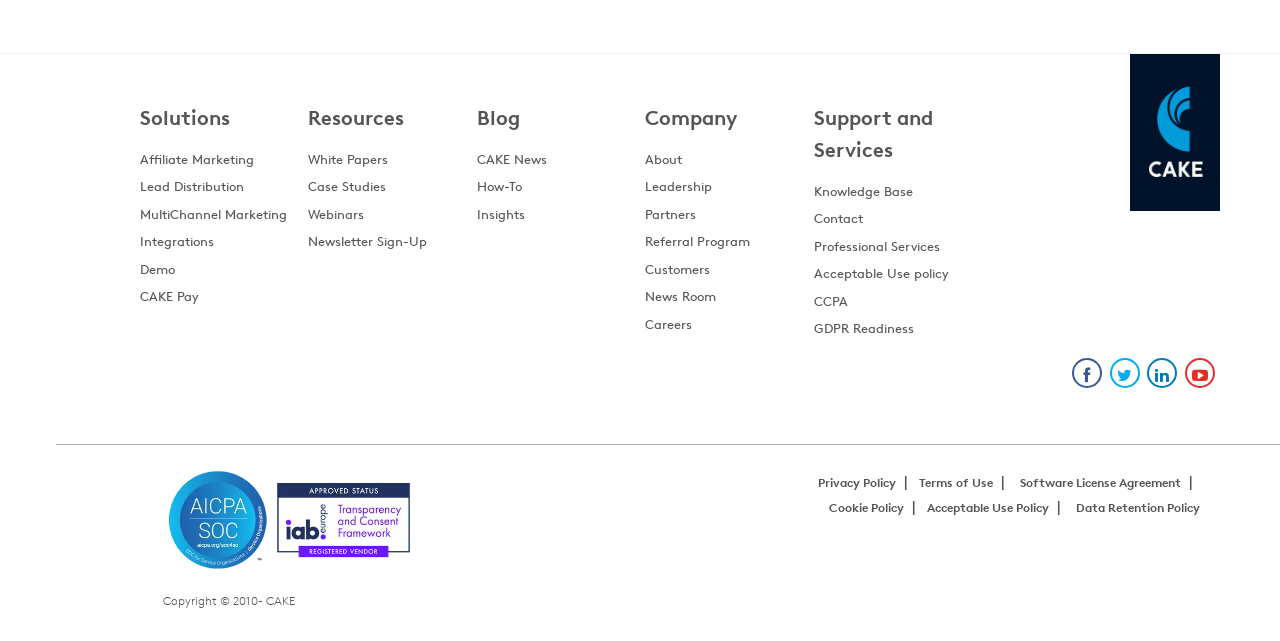Identify the bounding box coordinates of the region that needs to be clicked to carry out this instruction: "Read the blog". Provide these coordinates as four float numbers ranging from 0 to 1, i.e., [left, top, right, bottom].

[0.373, 0.158, 0.491, 0.208]